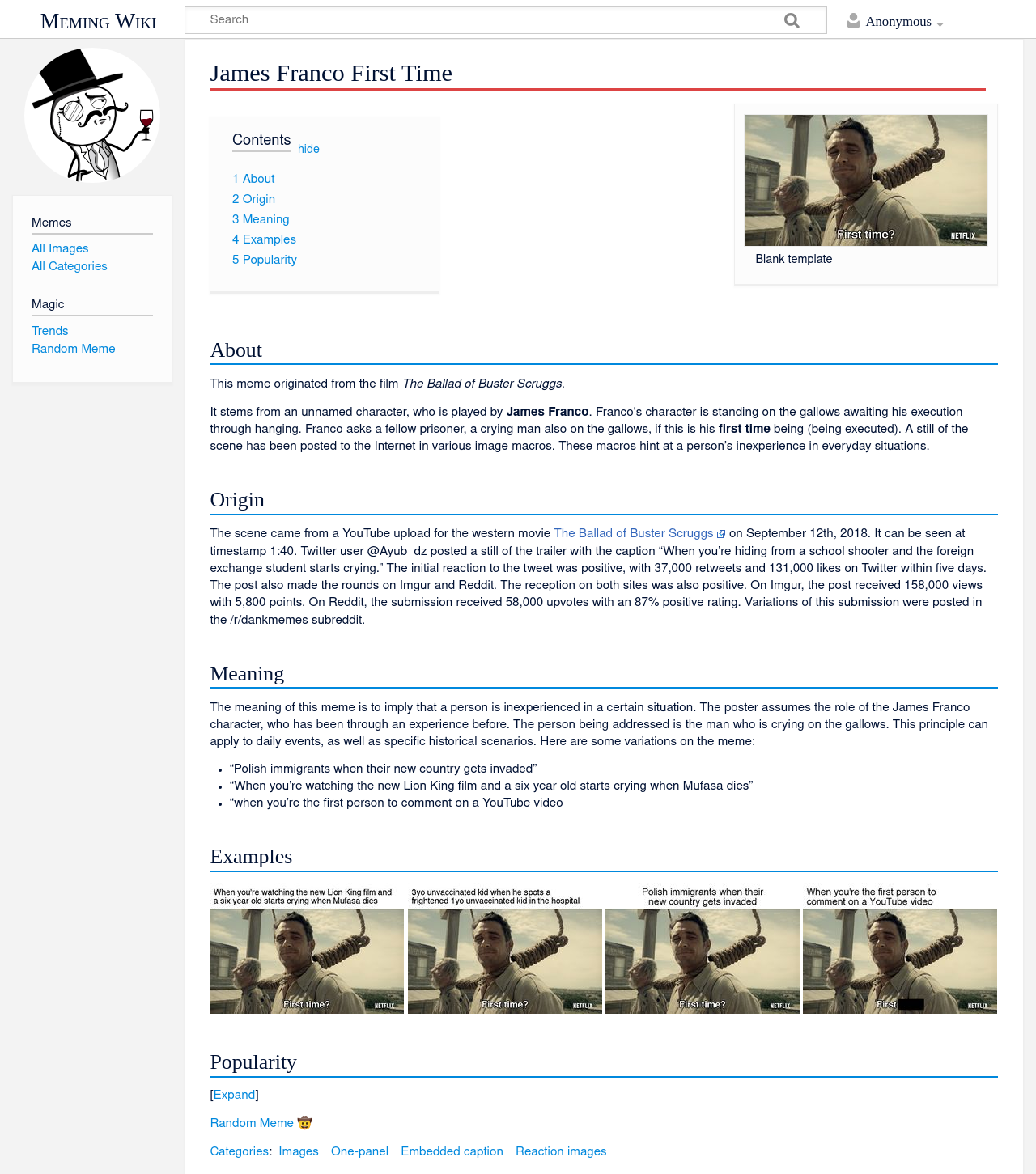Please determine the bounding box coordinates of the element's region to click in order to carry out the following instruction: "Explore recent posts". The coordinates should be four float numbers between 0 and 1, i.e., [left, top, right, bottom].

None